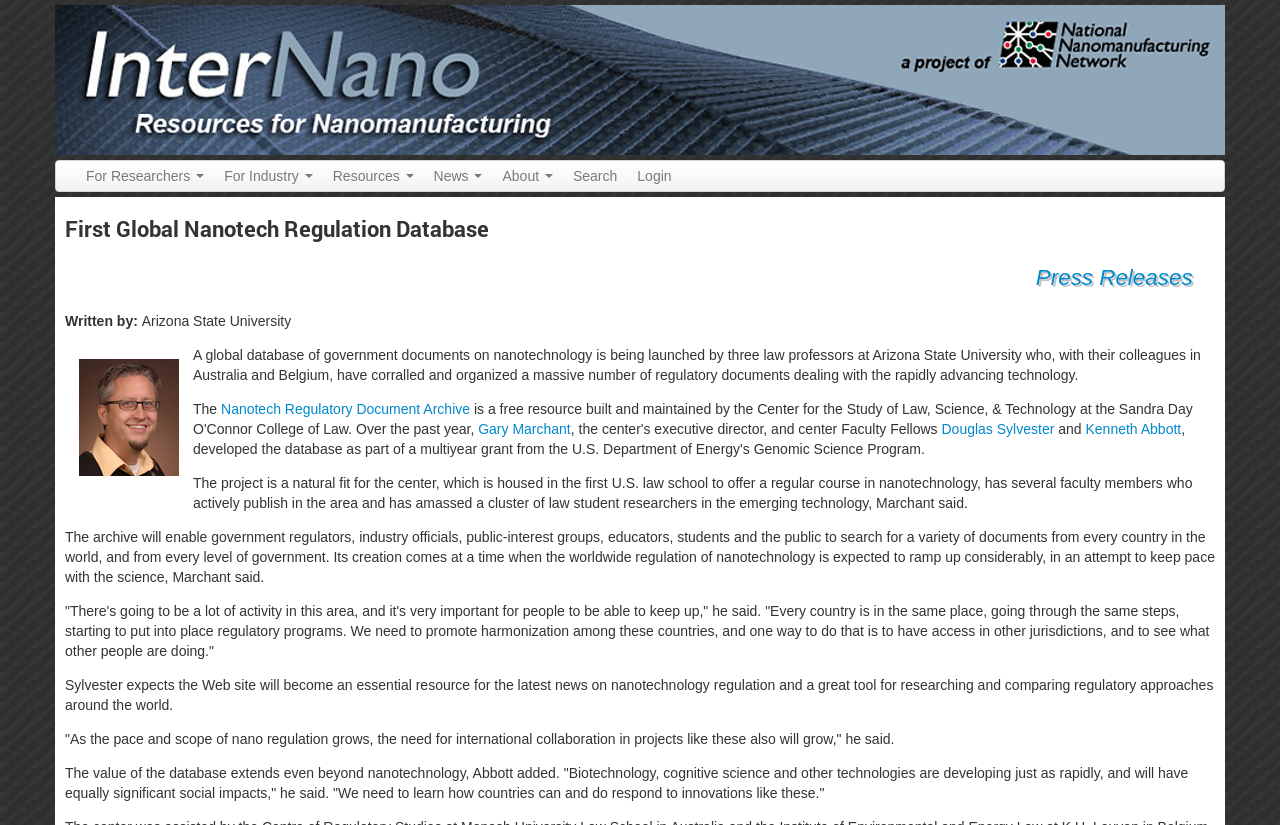Determine the bounding box coordinates of the element's region needed to click to follow the instruction: "Learn more about the researchers". Provide these coordinates as four float numbers between 0 and 1, formatted as [left, top, right, bottom].

[0.809, 0.321, 0.932, 0.351]